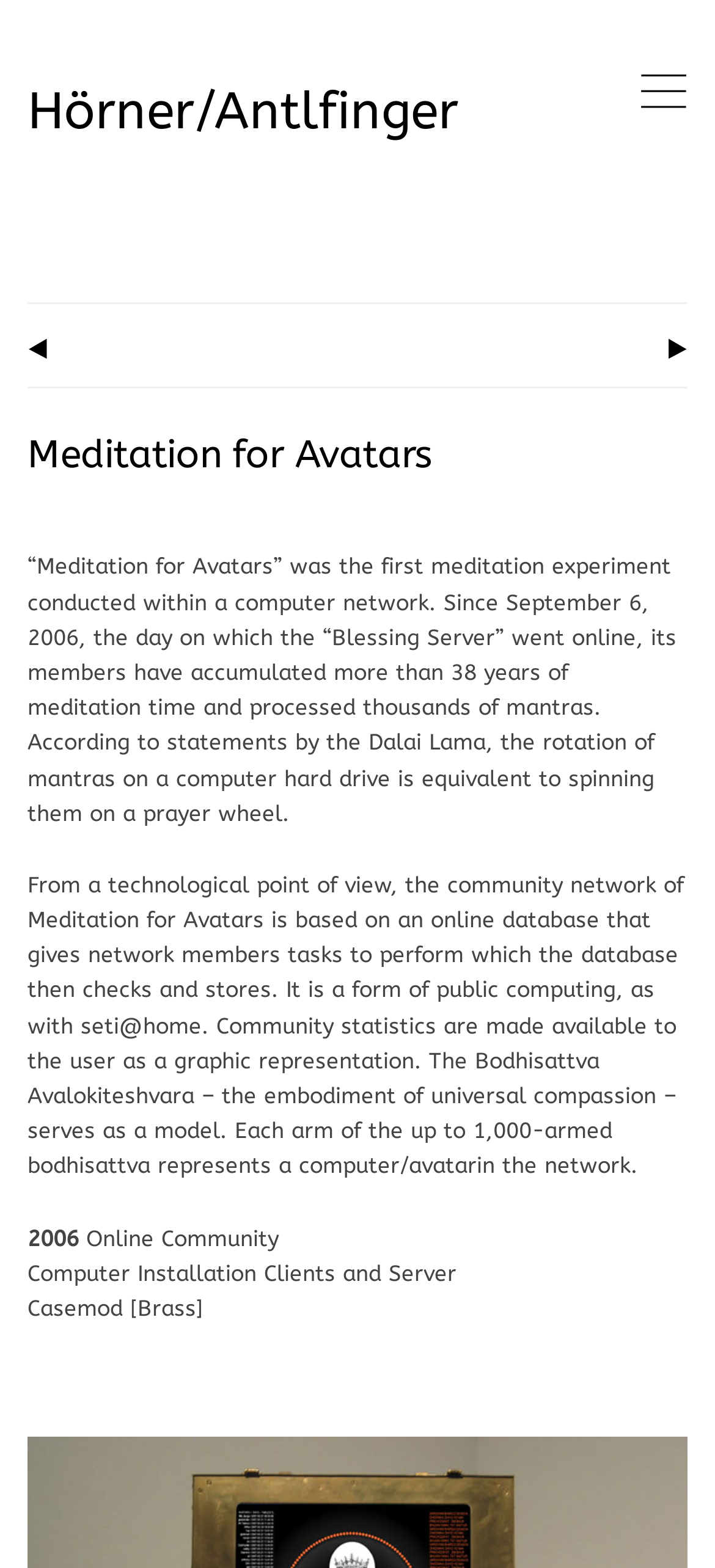What is the name of the bodhisattva in the network?
Carefully examine the image and provide a detailed answer to the question.

The static text mentions that 'The Bodhisattva Avalokiteshvara – the embodiment of universal compassion – serves as a model.'